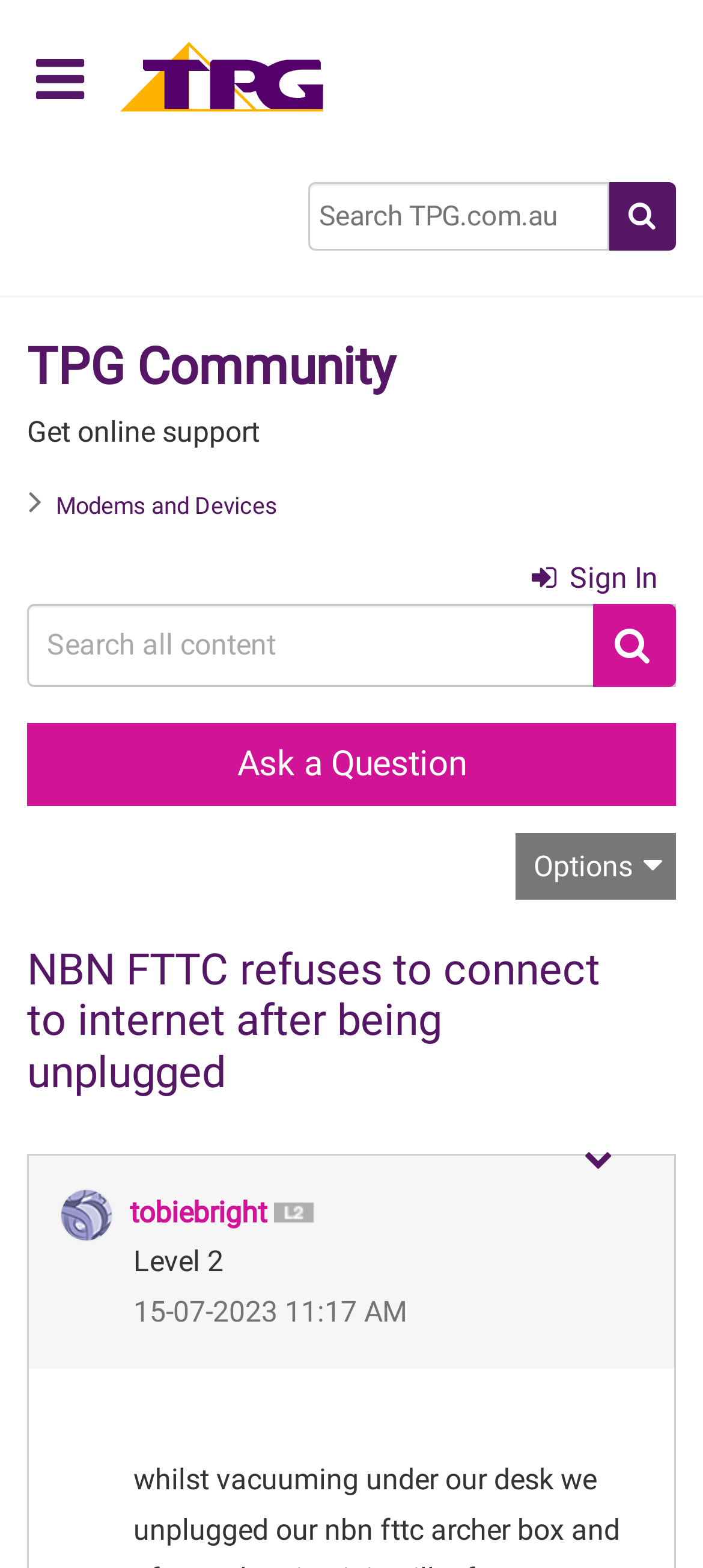Identify the bounding box coordinates of the element that should be clicked to fulfill this task: "Sign in to the account". The coordinates should be provided as four float numbers between 0 and 1, i.e., [left, top, right, bottom].

[0.756, 0.353, 0.936, 0.385]